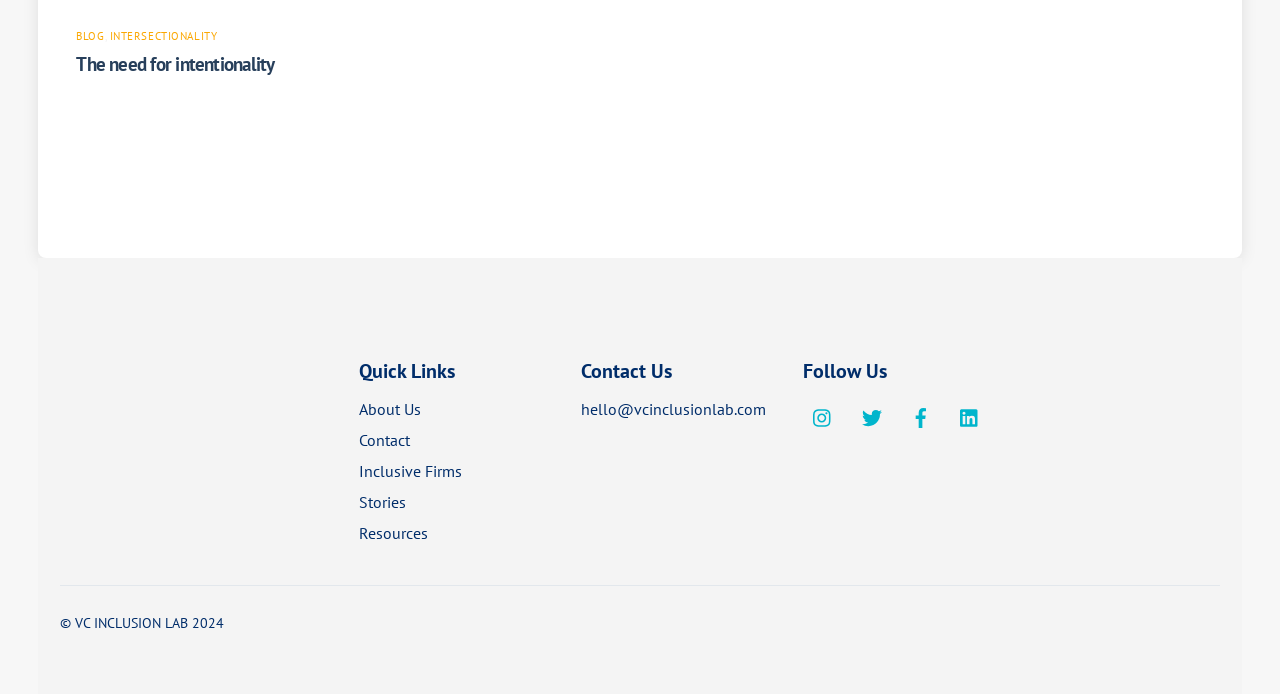Please locate the bounding box coordinates of the element that should be clicked to complete the given instruction: "Follow VC INCLUSION LAB on Instagram".

[0.628, 0.583, 0.659, 0.612]